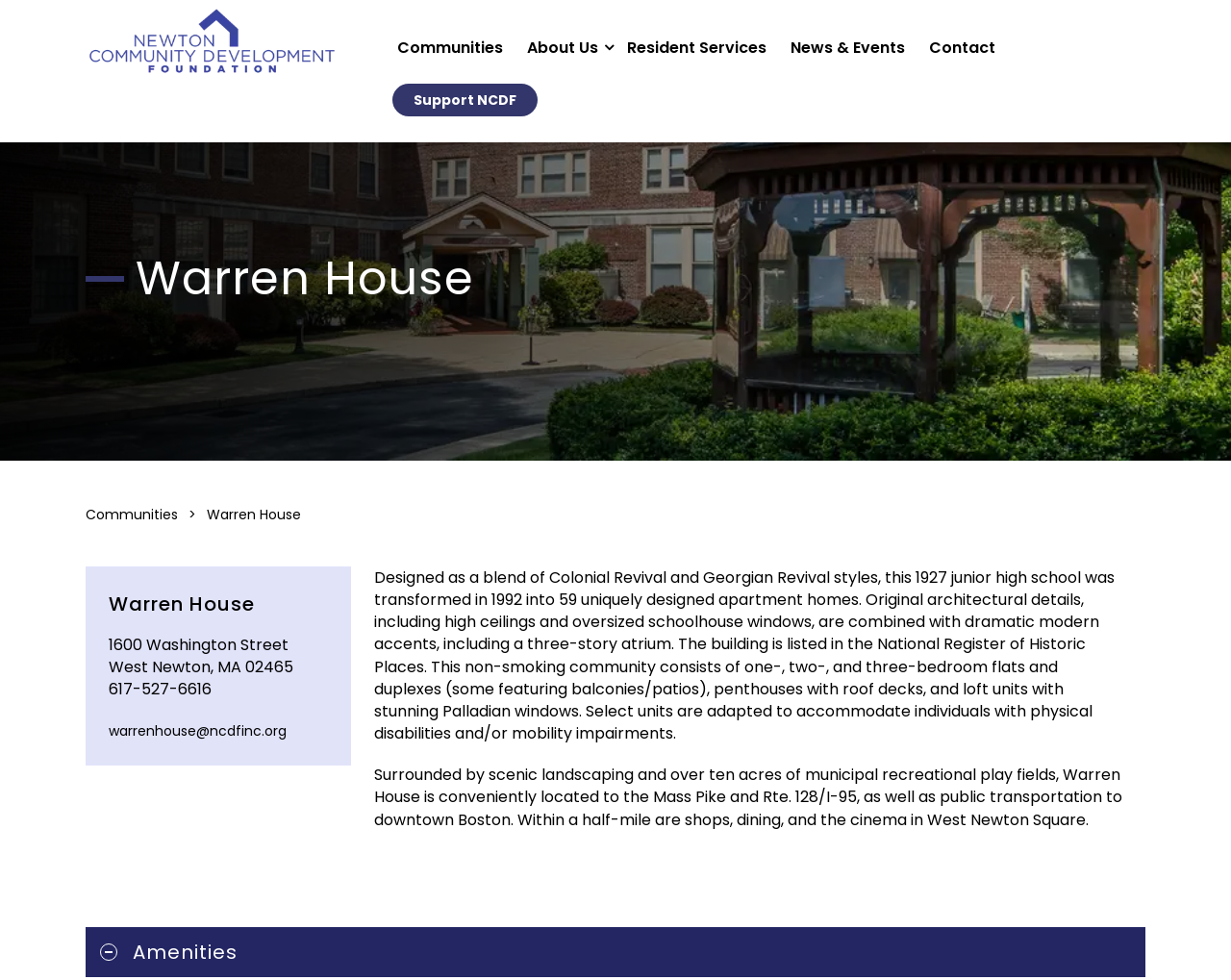Identify the bounding box coordinates of the section to be clicked to complete the task described by the following instruction: "Learn about Warren House amenities". The coordinates should be four float numbers between 0 and 1, formatted as [left, top, right, bottom].

[0.07, 0.946, 0.93, 0.997]